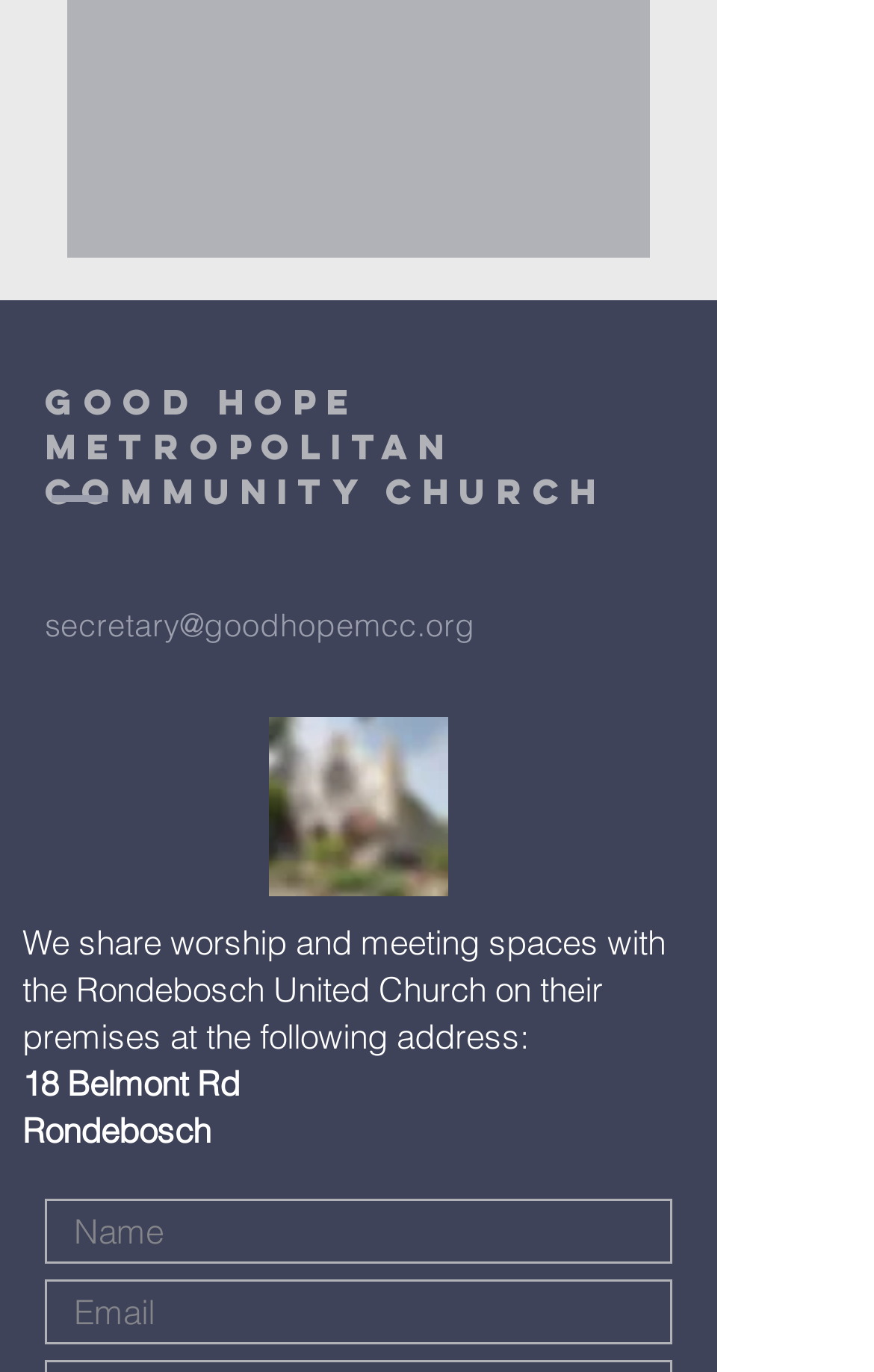What is the image on the webpage?
Use the information from the image to give a detailed answer to the question.

I found the answer by looking at the image element with the bounding box coordinates [0.308, 0.522, 0.513, 0.652], which has the description 'WhatsApp Image 2023-04-11 at 12.10.40.jpg'.